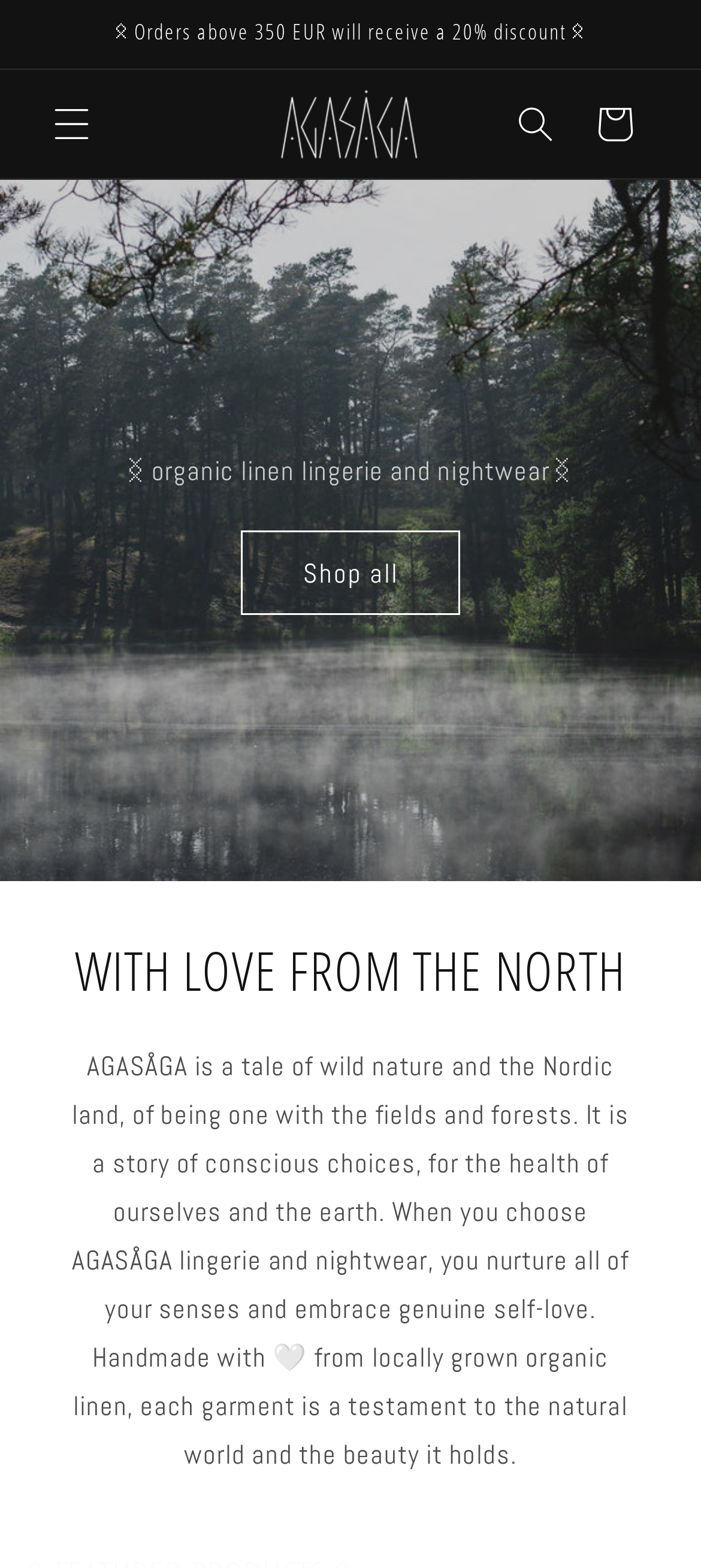Please reply with a single word or brief phrase to the question: 
What is the location of the search button?

top right